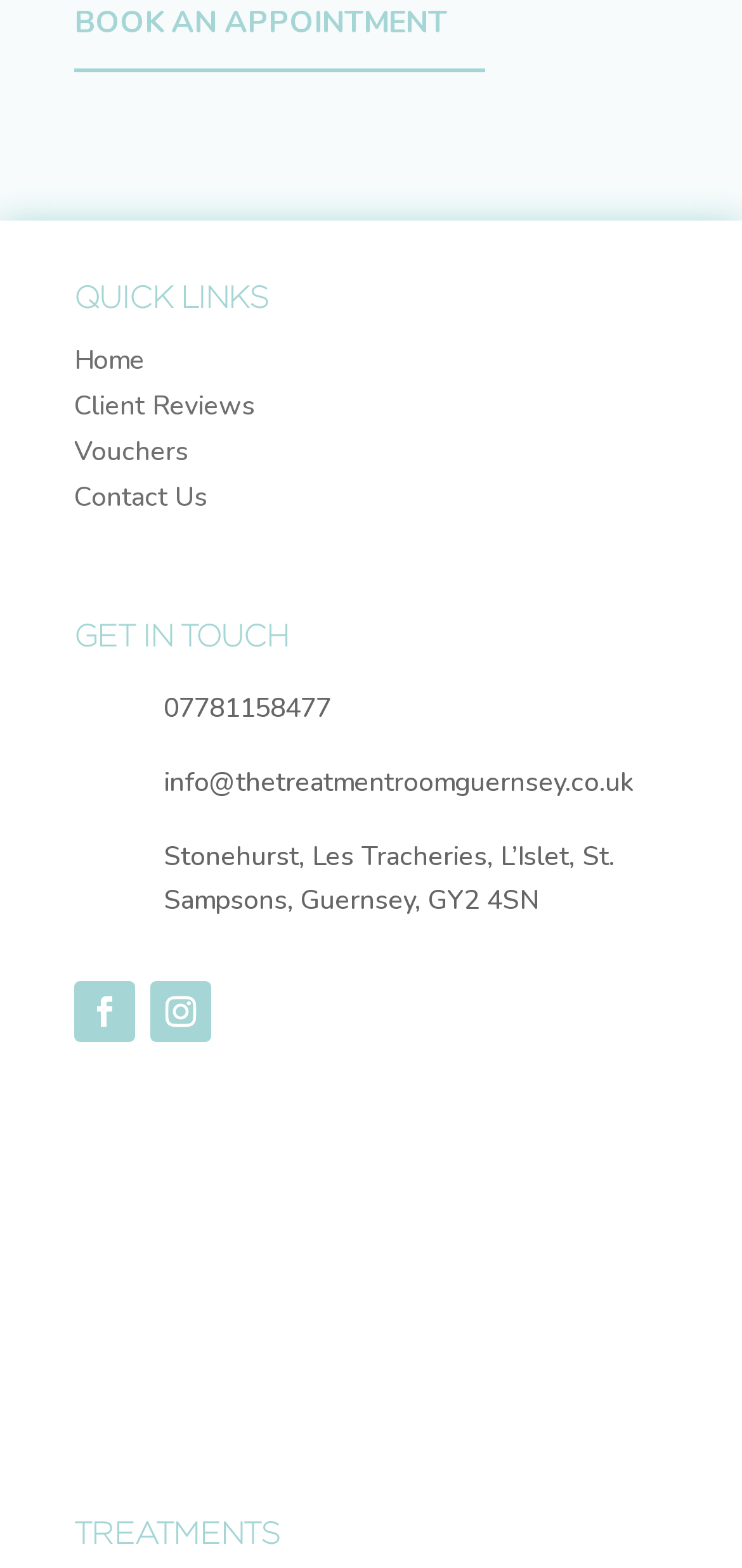Provide a single word or phrase answer to the question: 
What is the email address to contact?

info@thetreatmentroomguernsey.co.uk